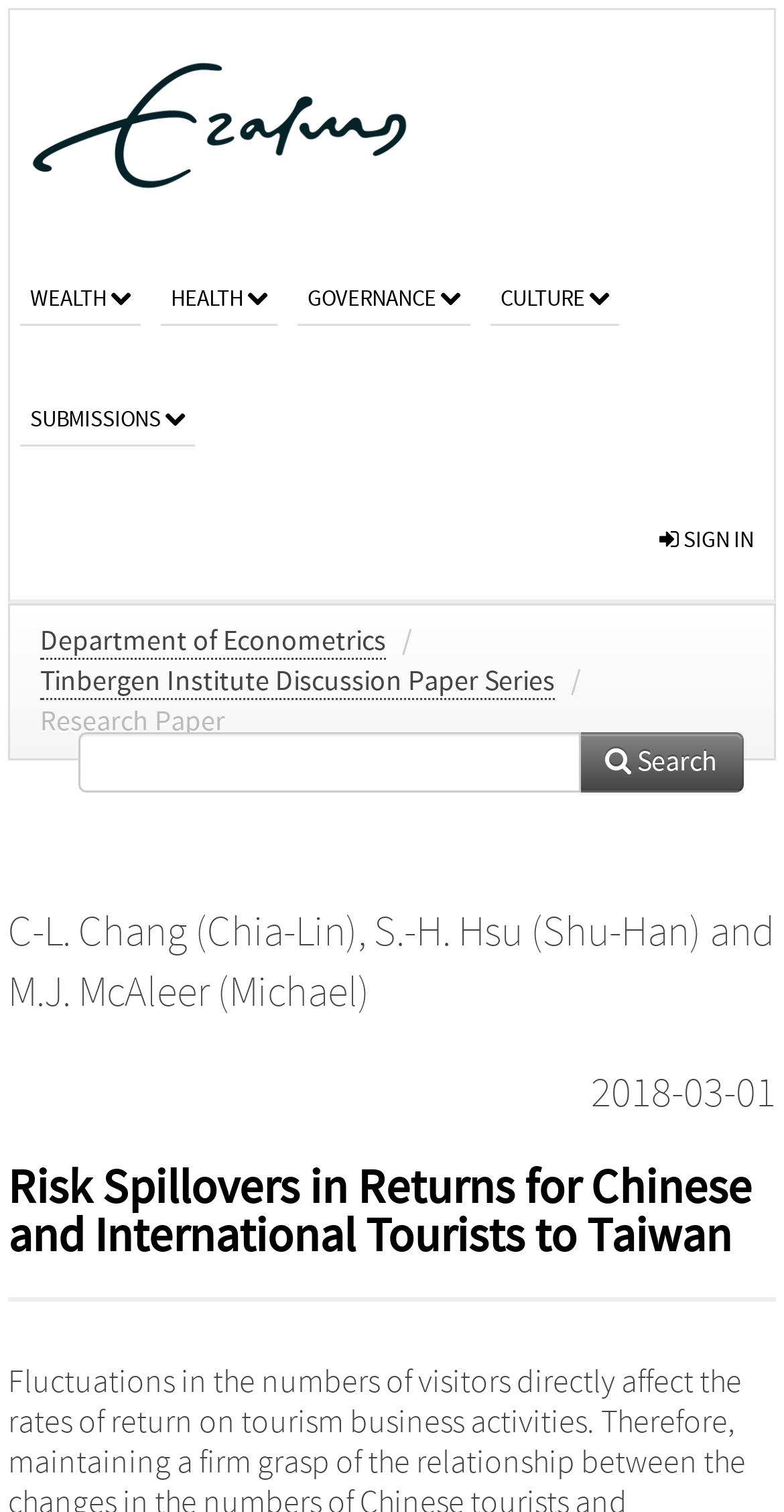Provide a short answer to the following question with just one word or phrase: What is the name of the university repository?

RePub